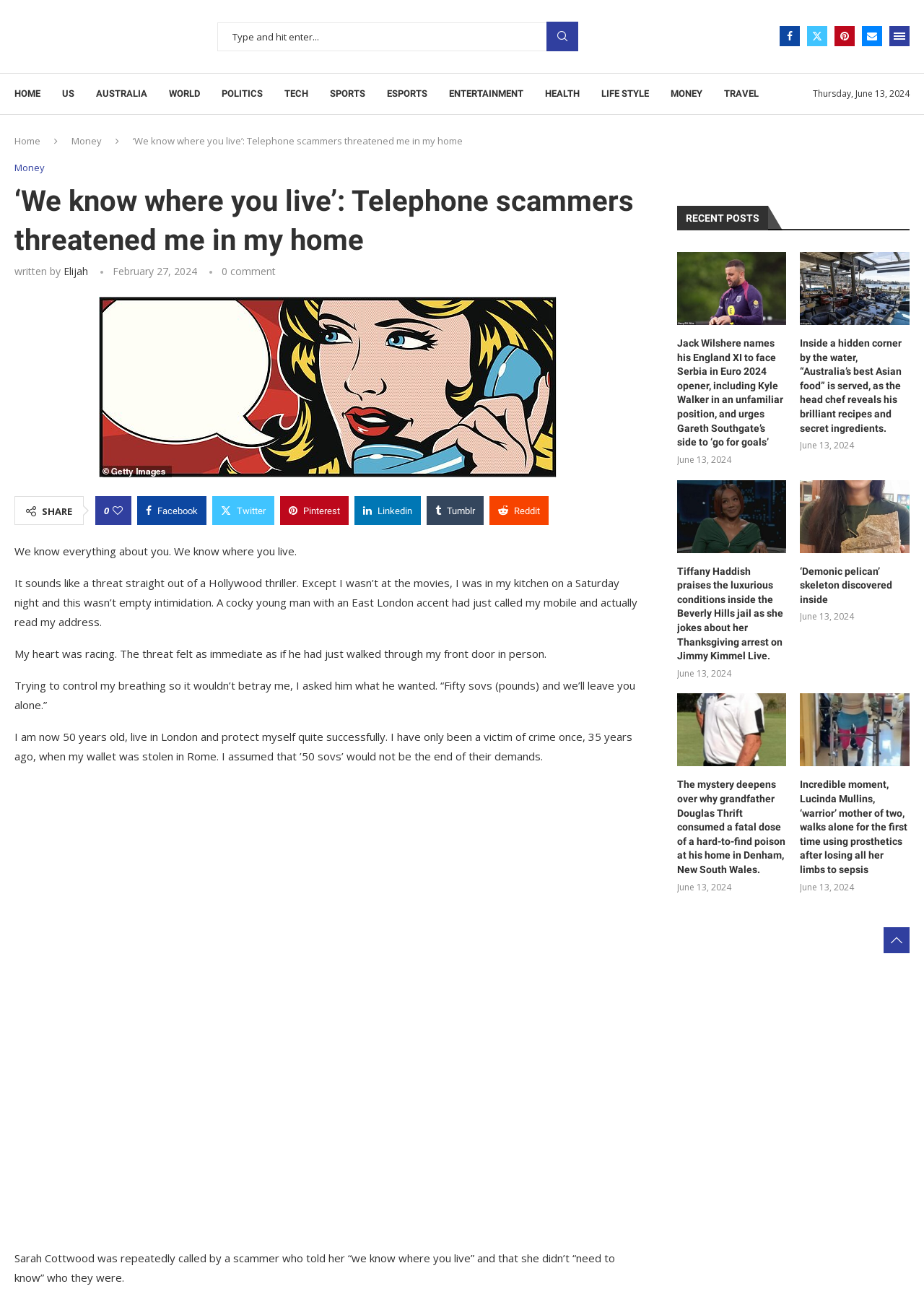Use a single word or phrase to answer the question:
What is the name of the person who wrote the article?

Elijah